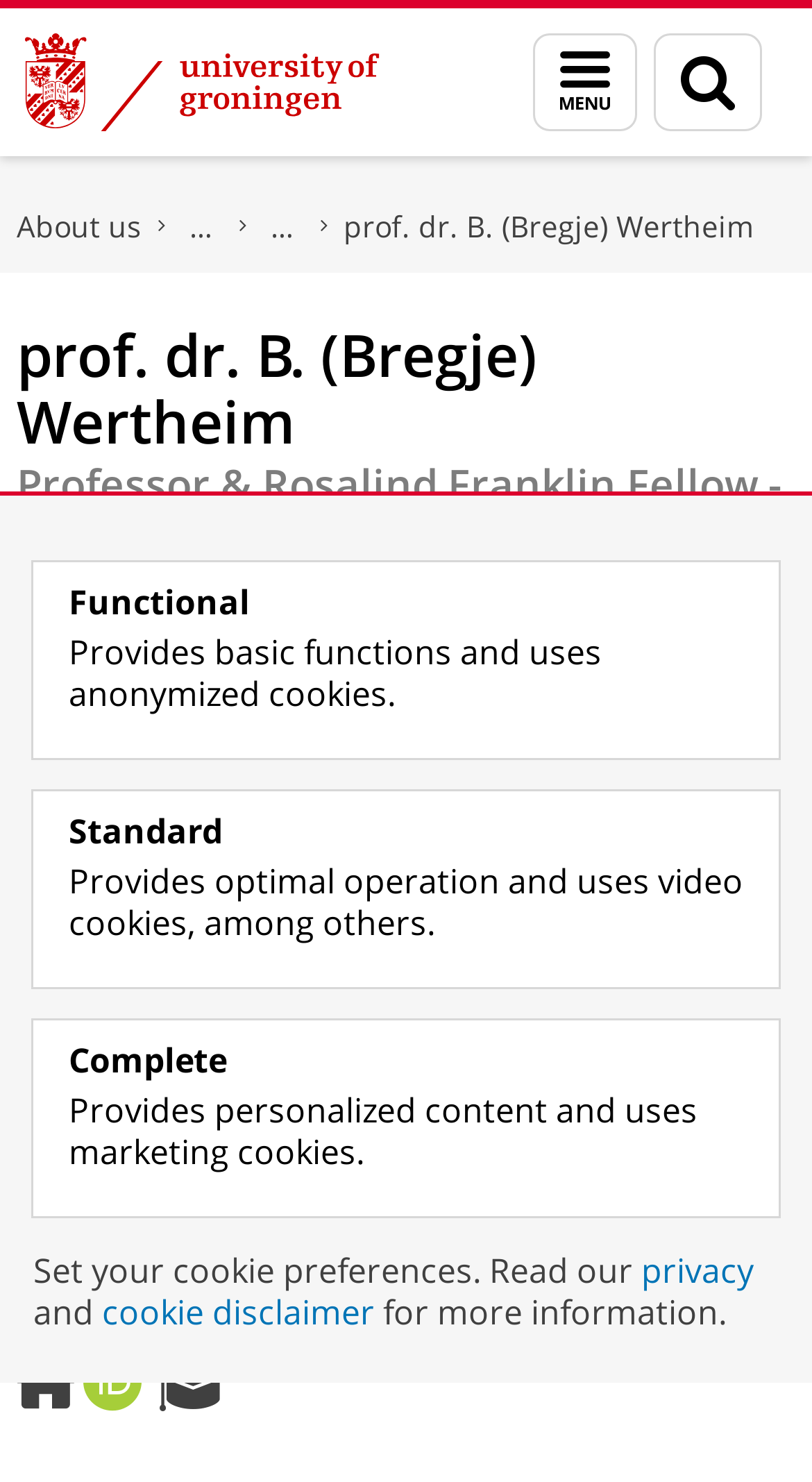Bounding box coordinates are to be given in the format (top-left x, top-left y, bottom-right x, bottom-right y). All values must be floating point numbers between 0 and 1. Provide the bounding box coordinate for the UI element described as: +31 50 36 39039

[0.021, 0.782, 0.328, 0.813]